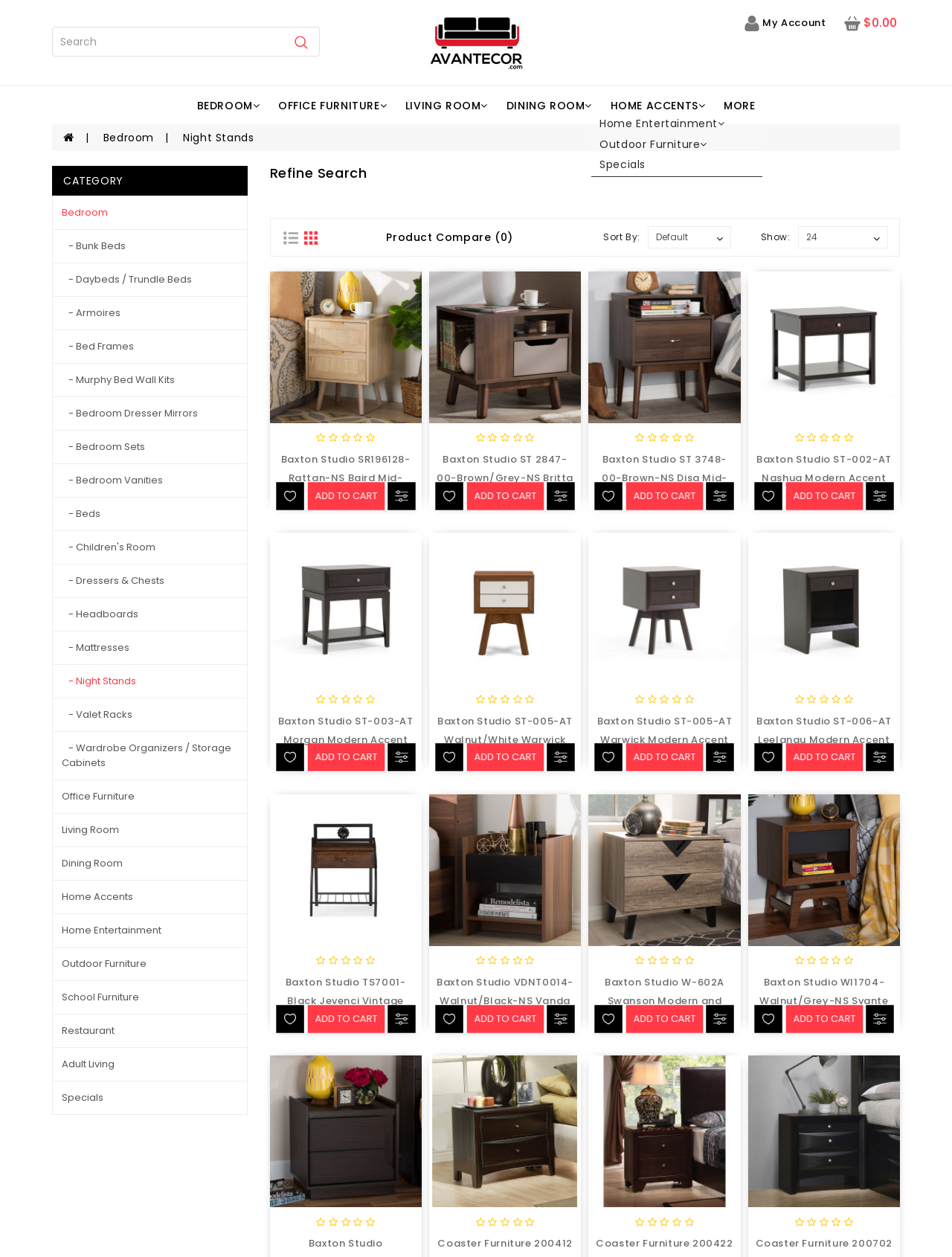Locate the bounding box coordinates of the element that should be clicked to fulfill the instruction: "Browse Bedroom furniture".

[0.055, 0.156, 0.26, 0.183]